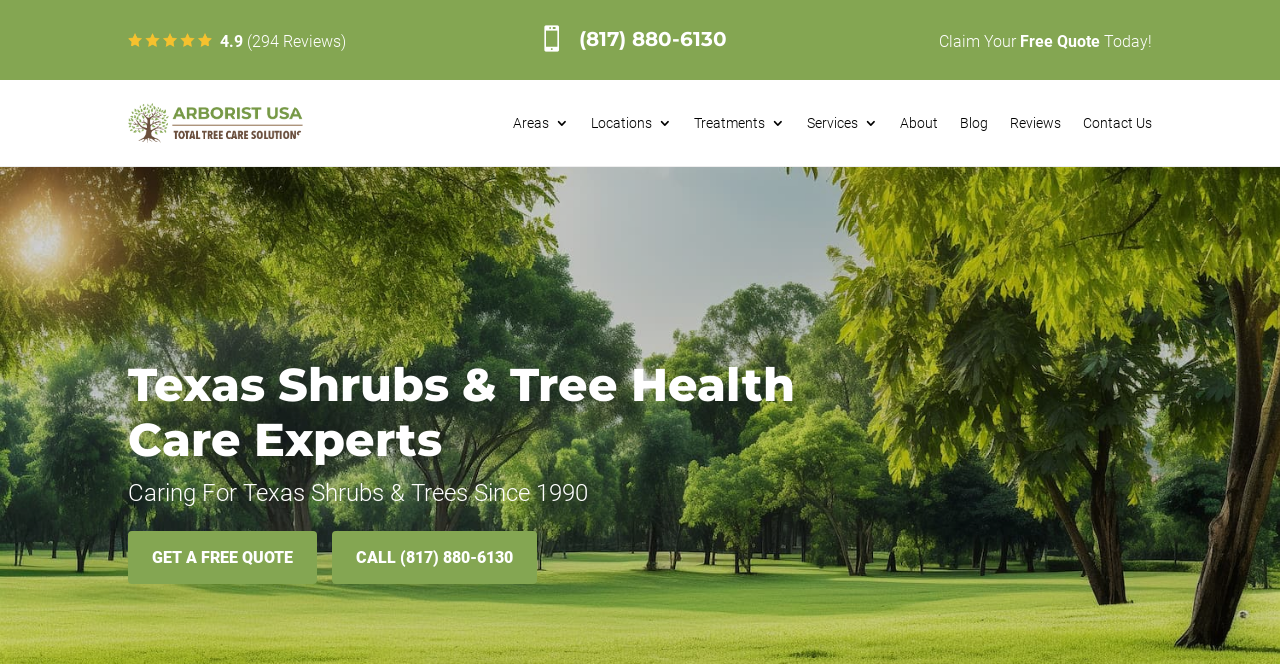Please find the bounding box coordinates of the clickable region needed to complete the following instruction: "Call the phone number". The bounding box coordinates must consist of four float numbers between 0 and 1, i.e., [left, top, right, bottom].

[0.452, 0.04, 0.568, 0.076]